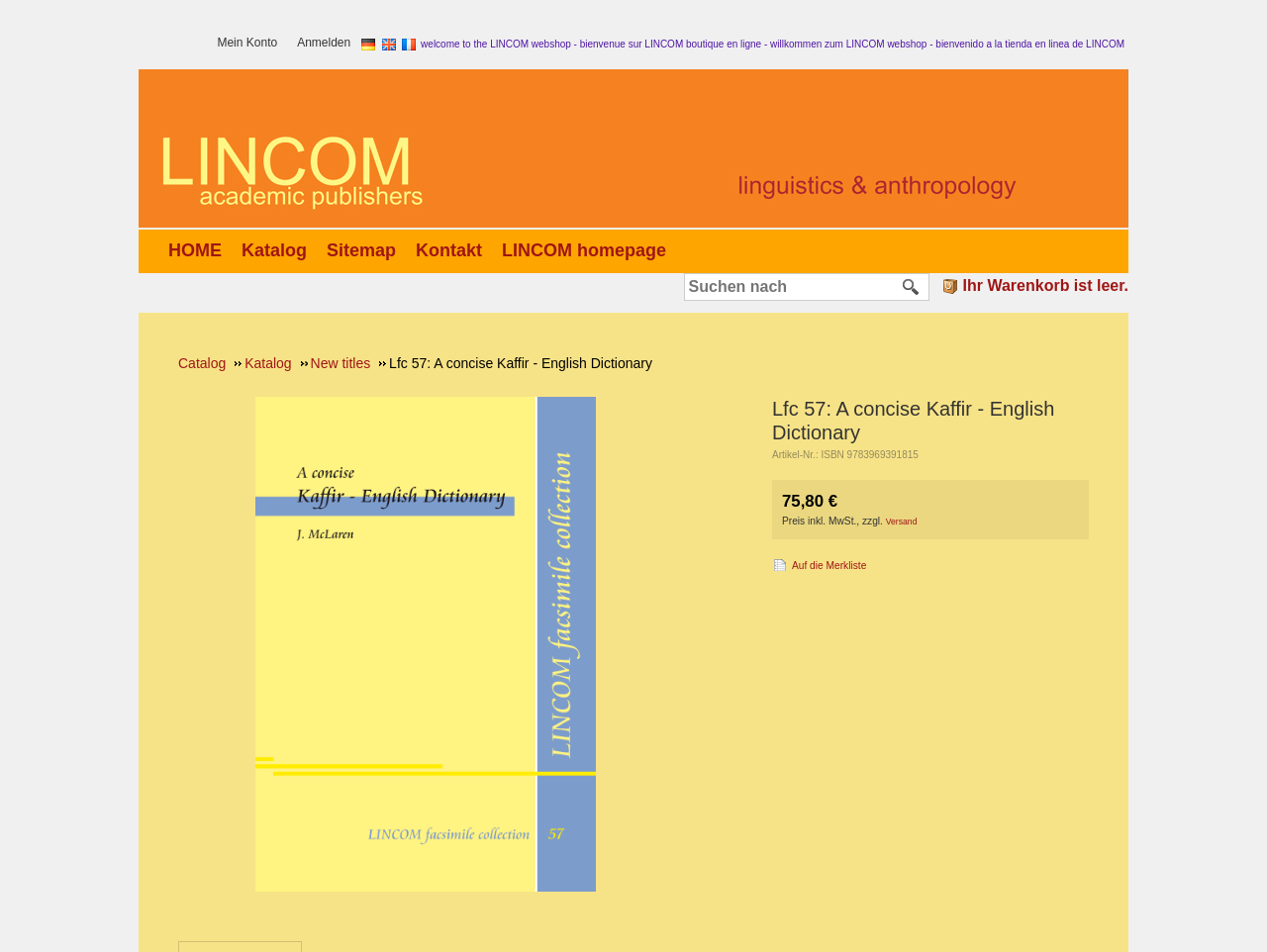Please locate the UI element described by "Kontakt" and provide its bounding box coordinates.

[0.328, 0.249, 0.388, 0.275]